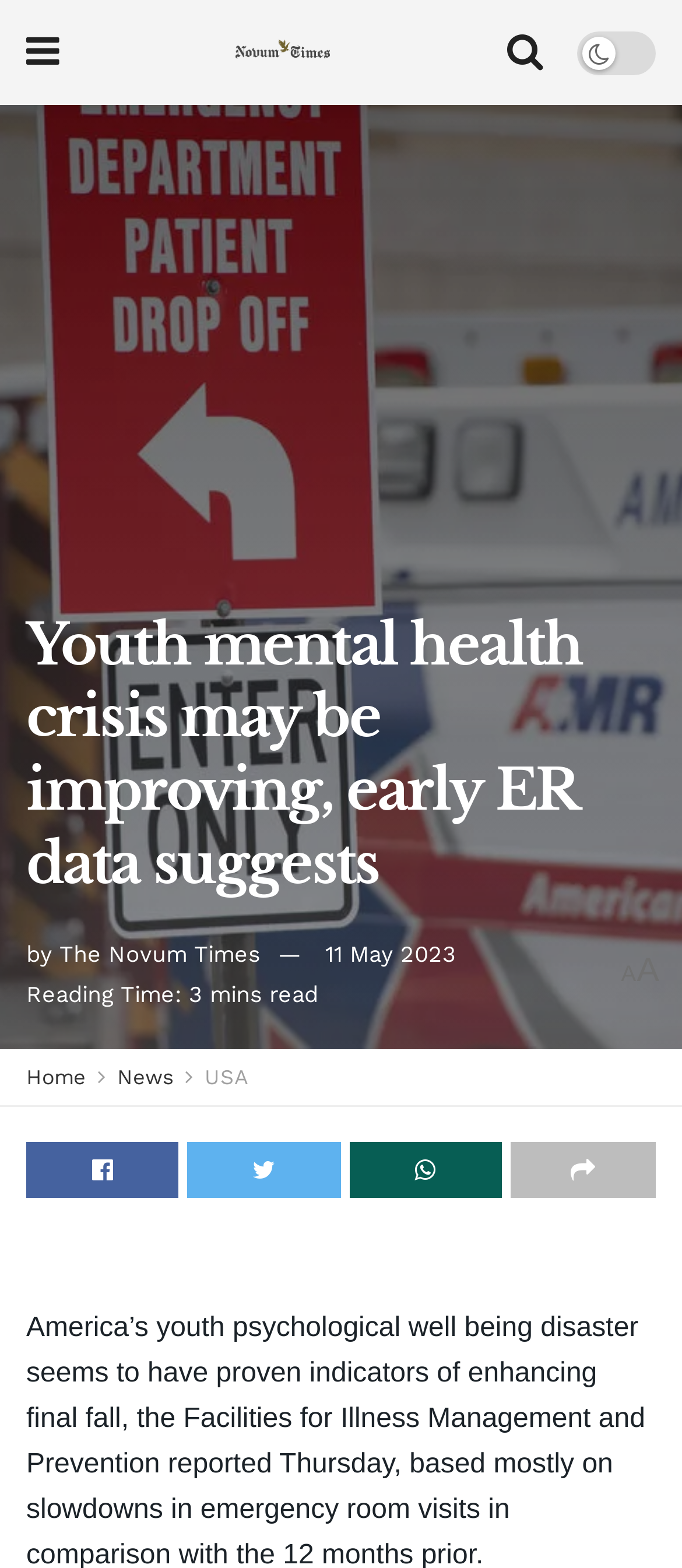Based on the visual content of the image, answer the question thoroughly: What is the date of the article?

I found the answer by looking at the text '11 May 2023' located below the article title and next to the author's name. This suggests that the article was published on 11 May 2023.